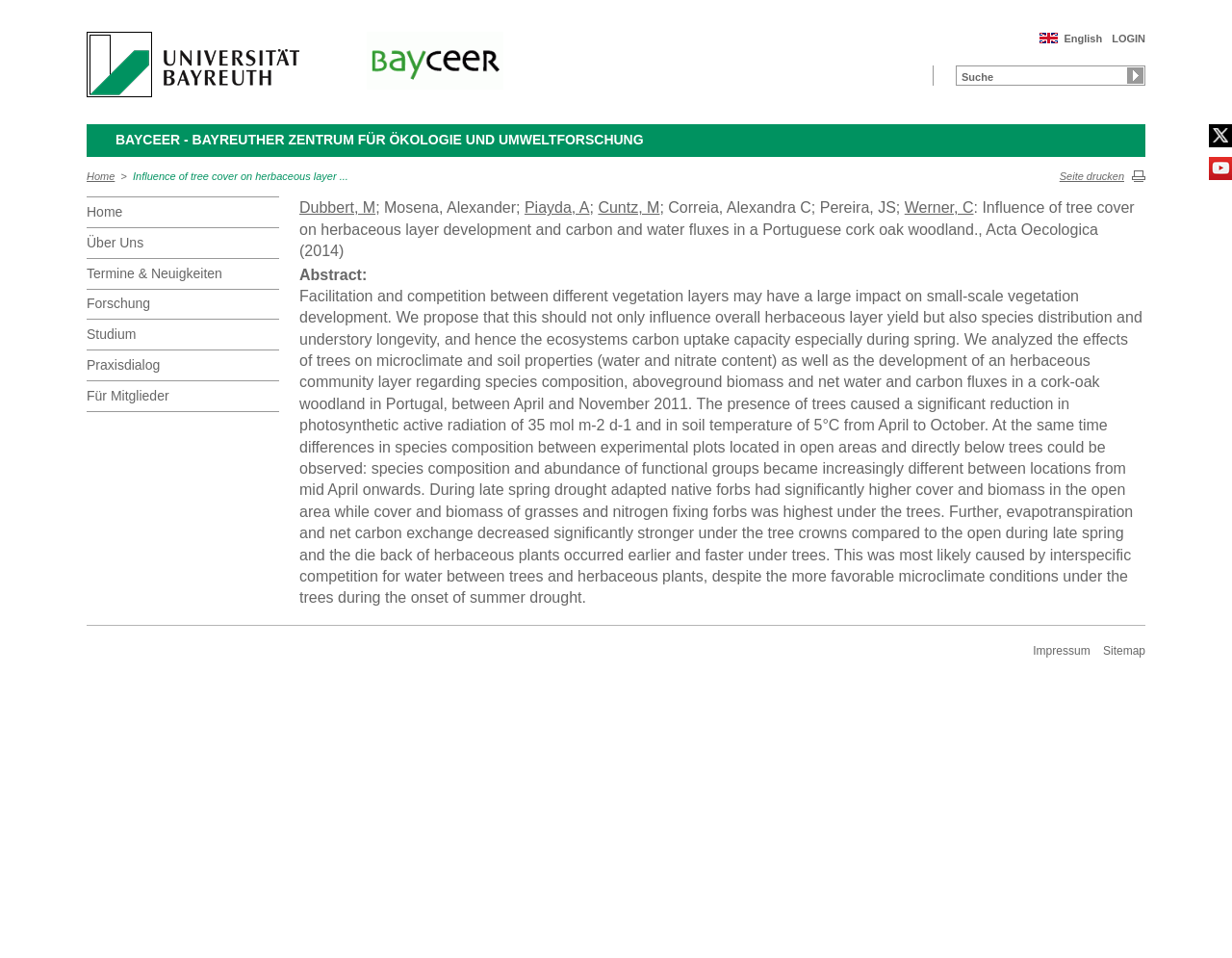Answer succinctly with a single word or phrase:
What is the logo on the top left?

University of Bayreuth